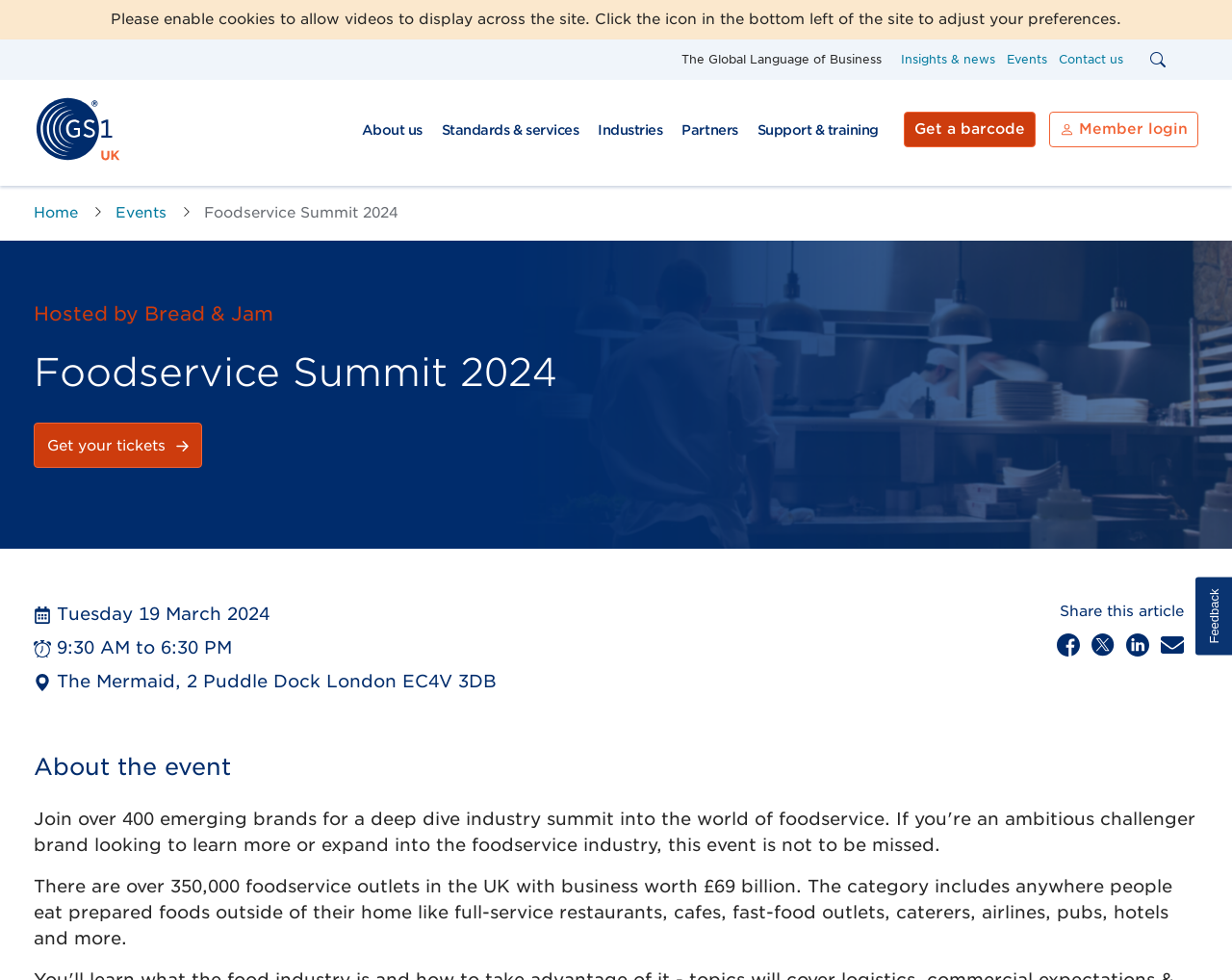Locate the bounding box coordinates of the area where you should click to accomplish the instruction: "Get a barcode".

[0.734, 0.114, 0.841, 0.15]